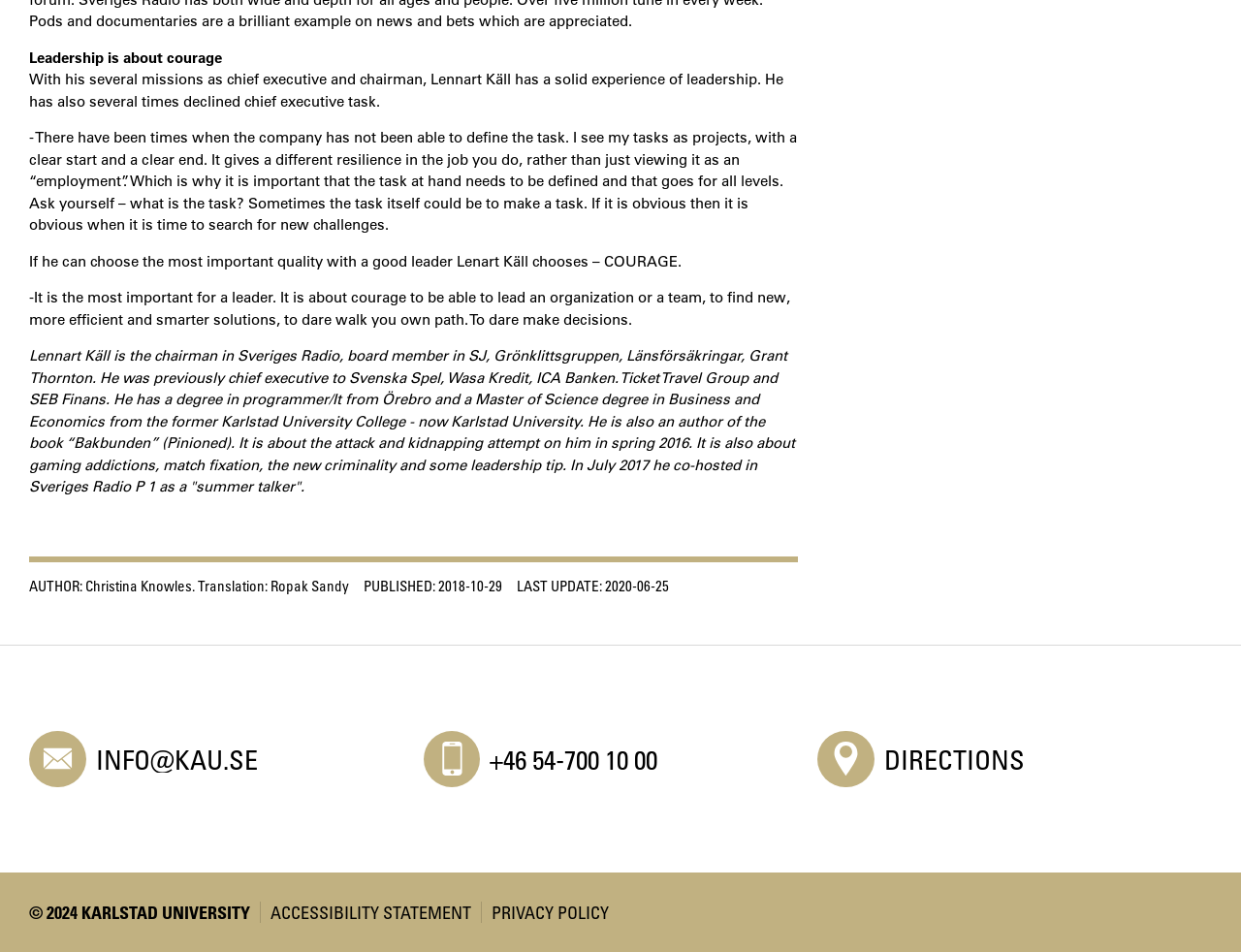From the webpage screenshot, predict the bounding box coordinates (top-left x, top-left y, bottom-right x, bottom-right y) for the UI element described here: Directions

[0.659, 0.767, 0.977, 0.827]